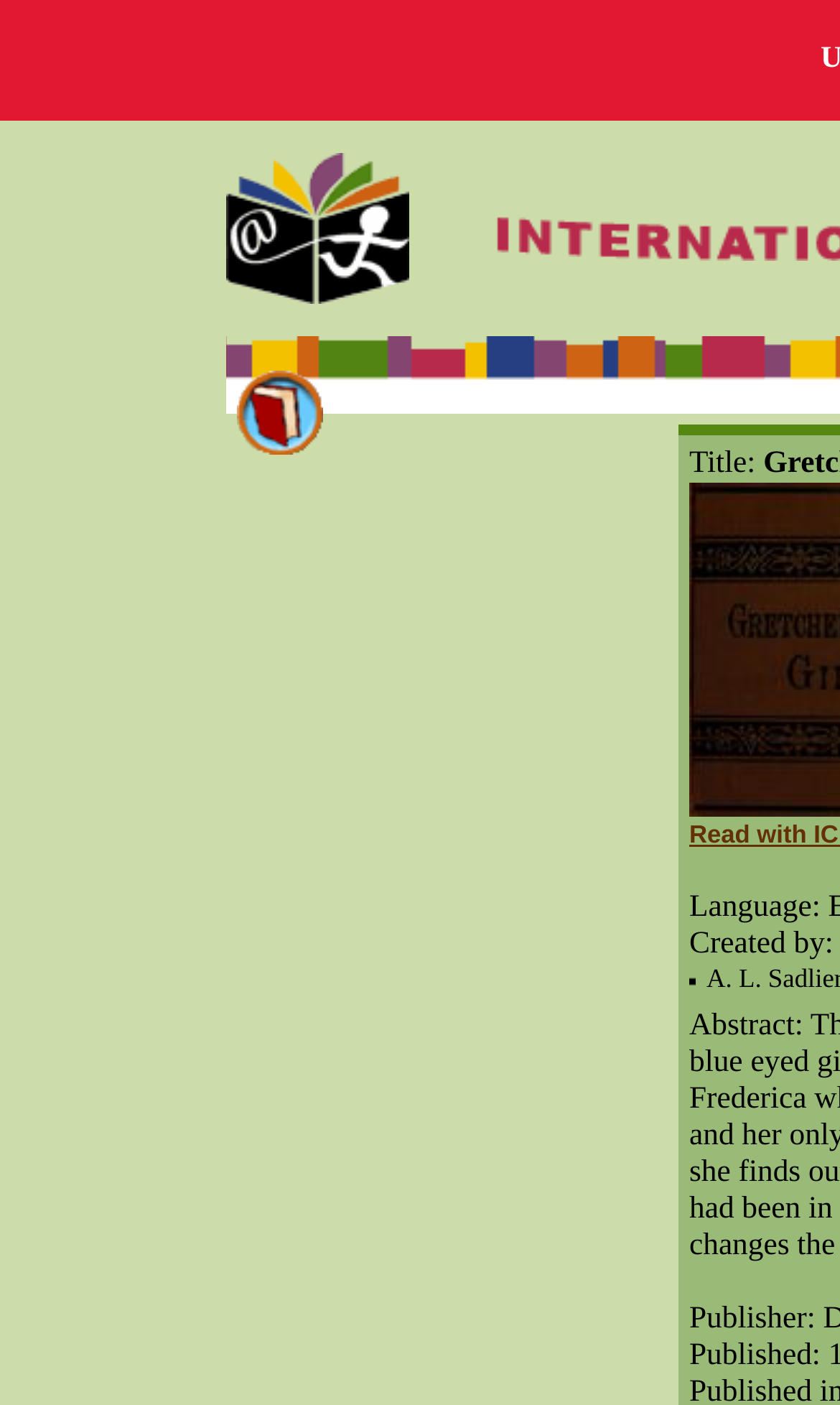Offer a meticulous caption that includes all visible features of the webpage.

The webpage is the International Children's Digital Library. At the top left, there is a logo of ICDL, which is an image with a link. To the right of the logo, there is a small, non-descriptive text element. Below the logo, there is a "Read books" button, which is also an image with a link. 

On the right side of the page, there are two text elements. The top one is labeled "Title:" and the bottom one is labeled "Created by:". These text elements are likely to be headers or labels for other content that is not shown in the accessibility tree.